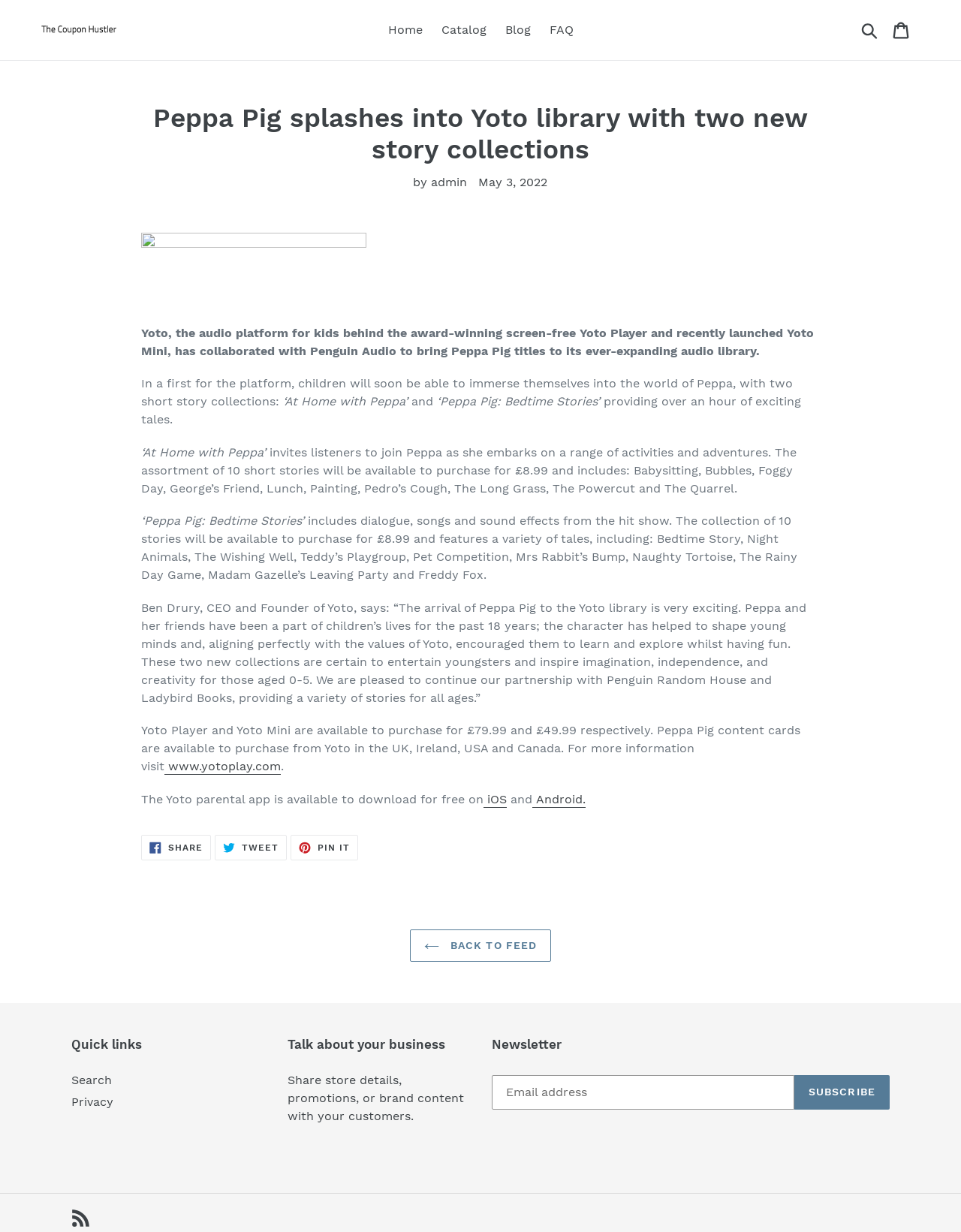What is the price of the Peppa Pig content cards? Examine the screenshot and reply using just one word or a brief phrase.

£8.99